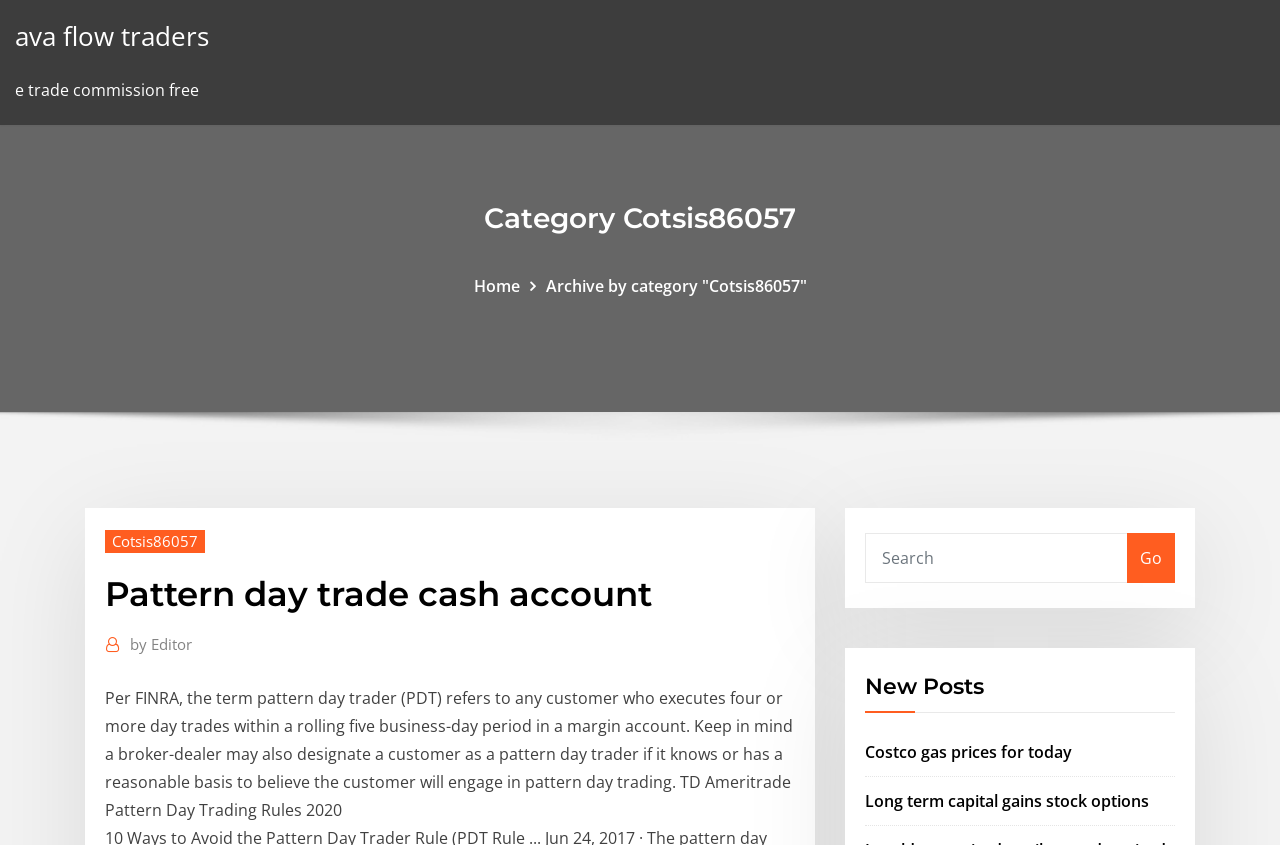Give an extensive and precise description of the webpage.

The webpage appears to be a blog or article page focused on trading and finance. At the top, there is a link to "ava flow traders" and a static text stating "e trade commission free". Below these elements, a heading "Category Cotsis86057" is prominently displayed.

On the left side, there are navigation links, including "Home" and "Archive by category 'Cotsis86057'", which has a sub-link to "Cotsis86057". Further down, there is a header section with a heading "Pattern day trade cash account" and a link to "by Editor".

The main content of the page is a lengthy static text that explains the concept of pattern day trading, citing FINRA's definition and providing additional information on TD Ameritrade's rules. This text block is positioned below the header section.

On the right side, there is a search box with a "Go" button next to it. Below the search box, there is a heading "New Posts" followed by two links to recent articles, "Costco gas prices for today" and "Long term capital gains stock options".